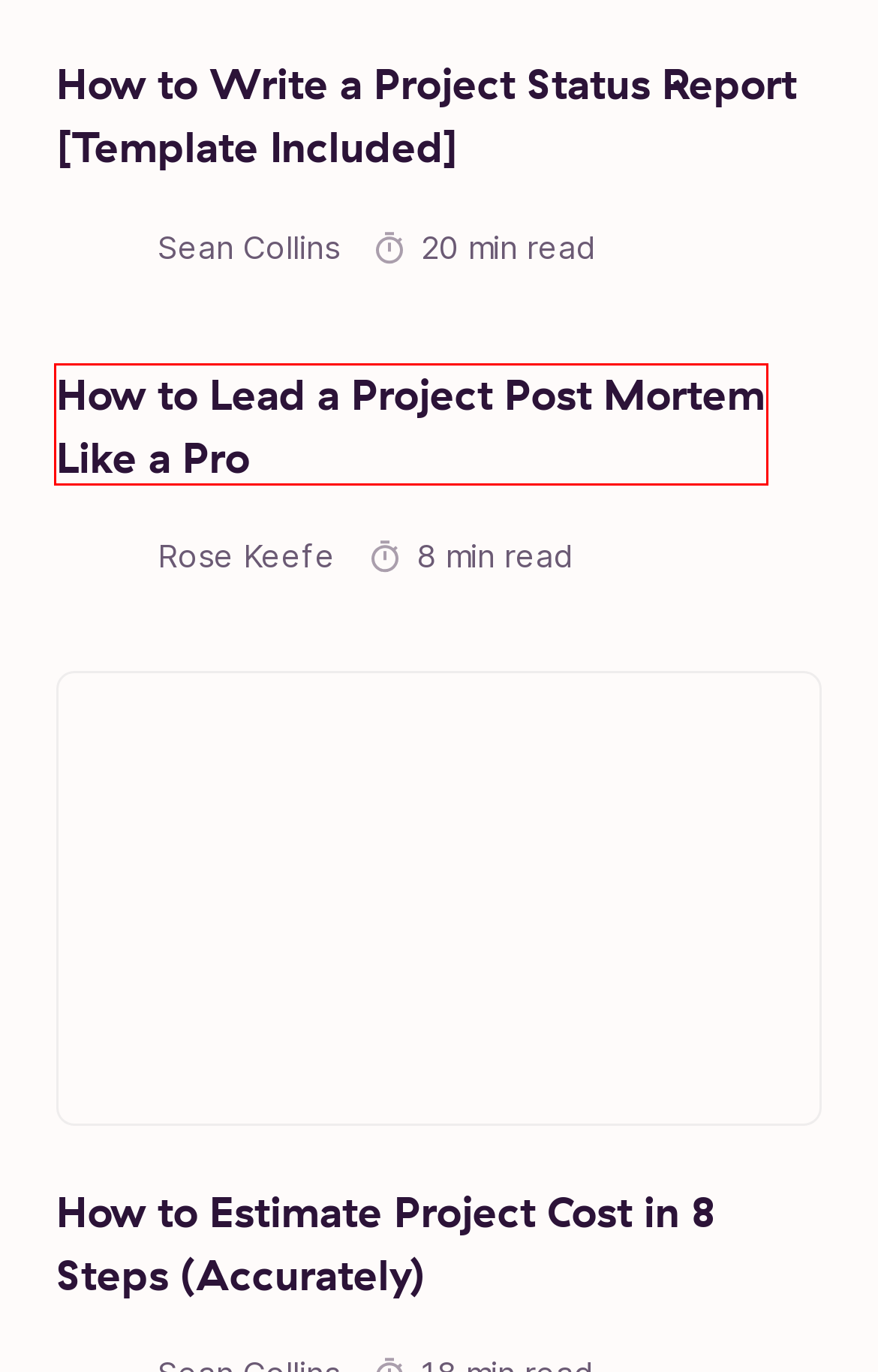Examine the screenshot of the webpage, noting the red bounding box around a UI element. Pick the webpage description that best matches the new page after the element in the red bounding box is clicked. Here are the candidates:
A. How to Estimate Project Cost in 8 Steps (Accurately)
B. Toggl Blog Archive
C. Rose Keefe, Author at Toggl Blog
D. Jacob Thomas, Author at Toggl Blog
E. We Help Teams Work Better from Anywhere | Toggl
F. How to Lead a Project Post Mortem Like a Pro
G. Sean Collins, Author at Toggl Blog
H. Resource Planning & Project Scheduling Software – Toggl Plan

F